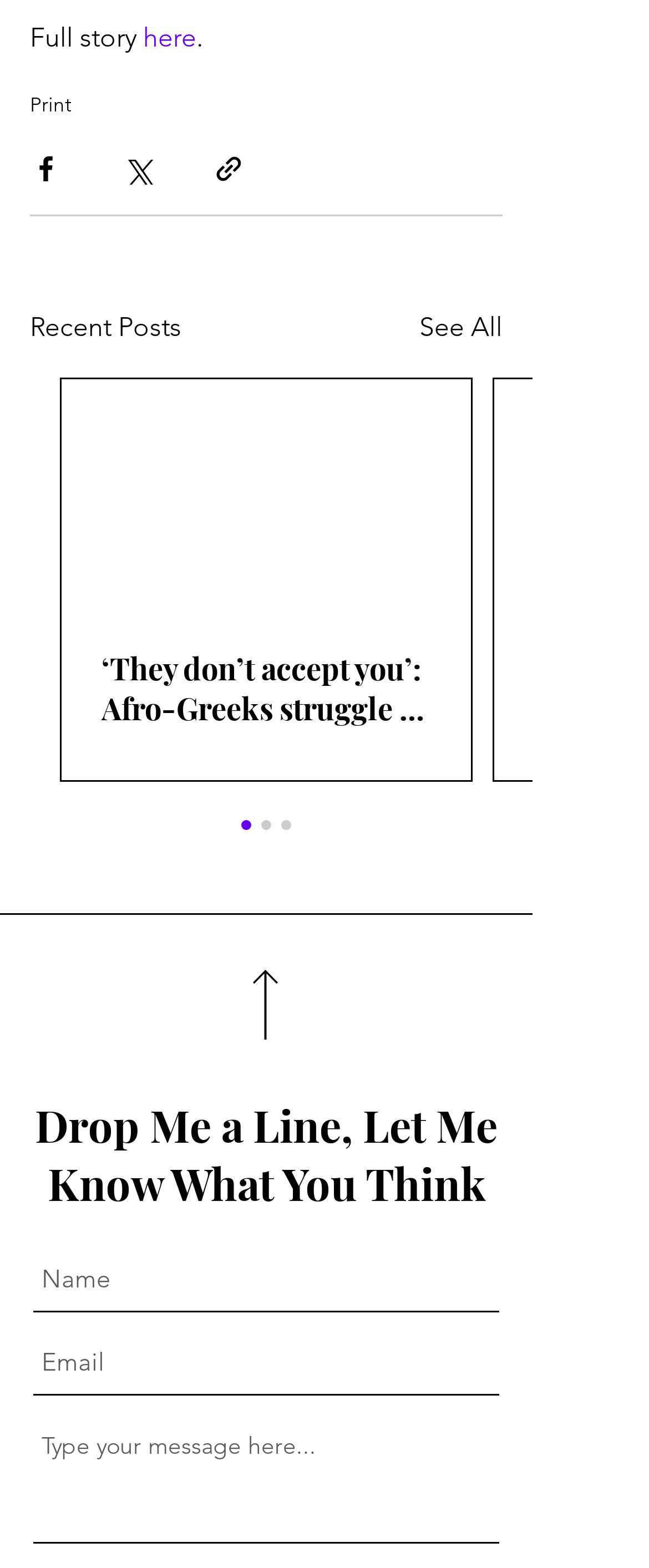Determine the bounding box coordinates for the element that should be clicked to follow this instruction: "Click on 'Full story'". The coordinates should be given as four float numbers between 0 and 1, in the format [left, top, right, bottom].

[0.046, 0.014, 0.221, 0.034]